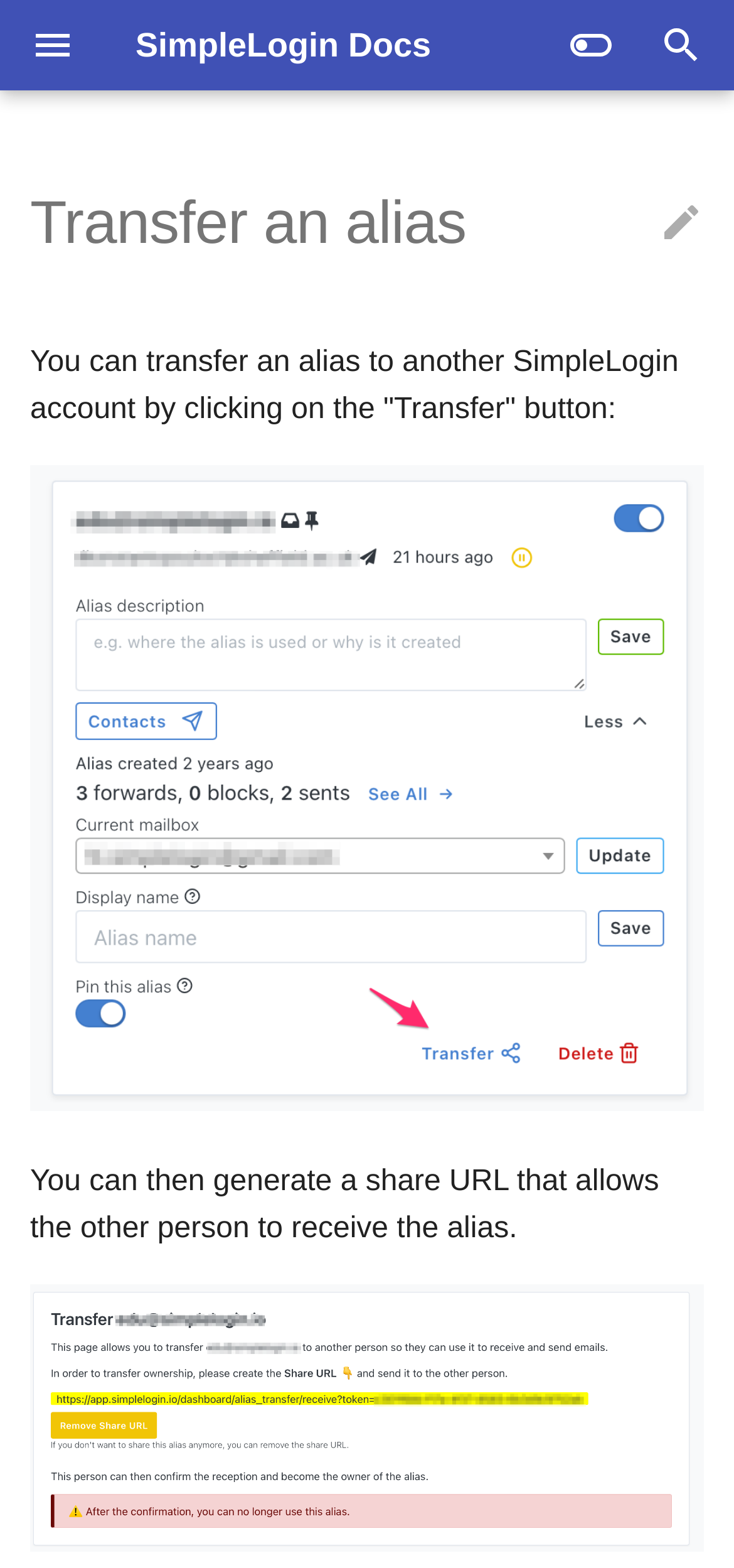Could you locate the bounding box coordinates for the section that should be clicked to accomplish this task: "Edit this page".

[0.897, 0.127, 0.959, 0.158]